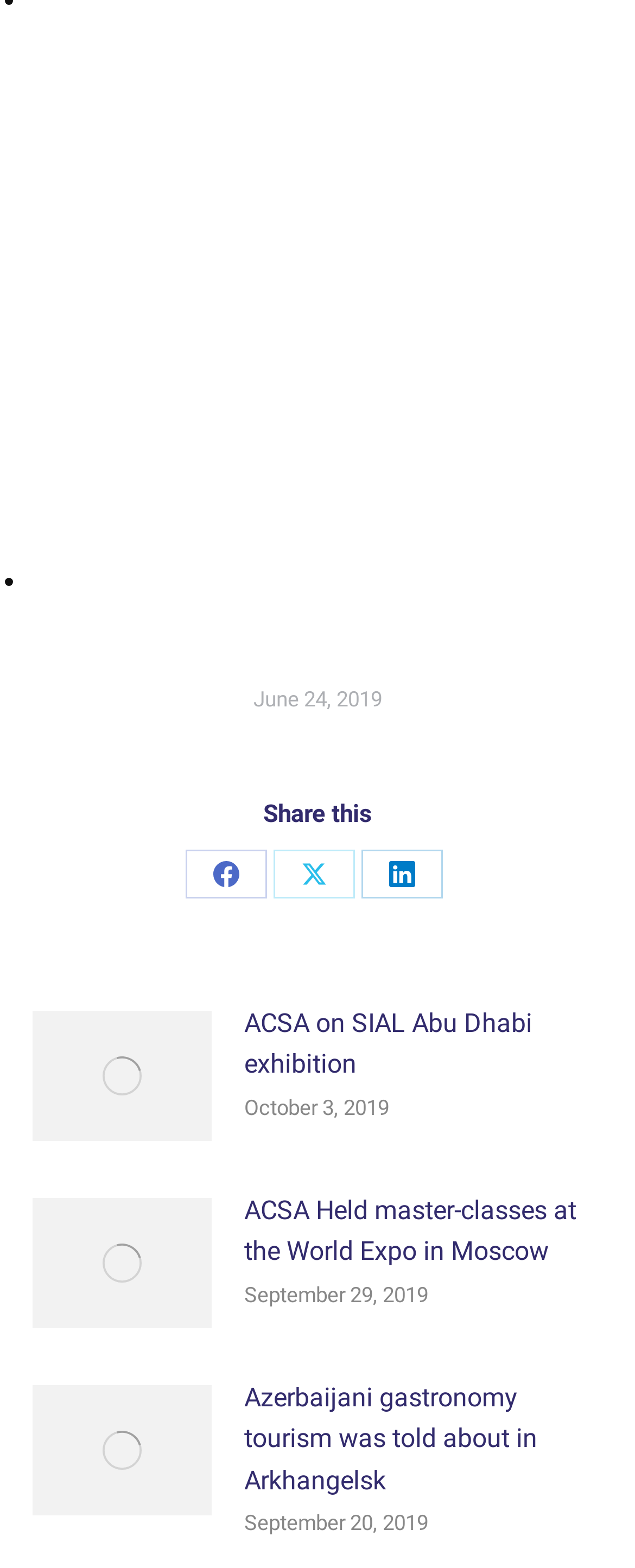Can you provide the bounding box coordinates for the element that should be clicked to implement the instruction: "Check post date"?

[0.385, 0.698, 0.613, 0.714]